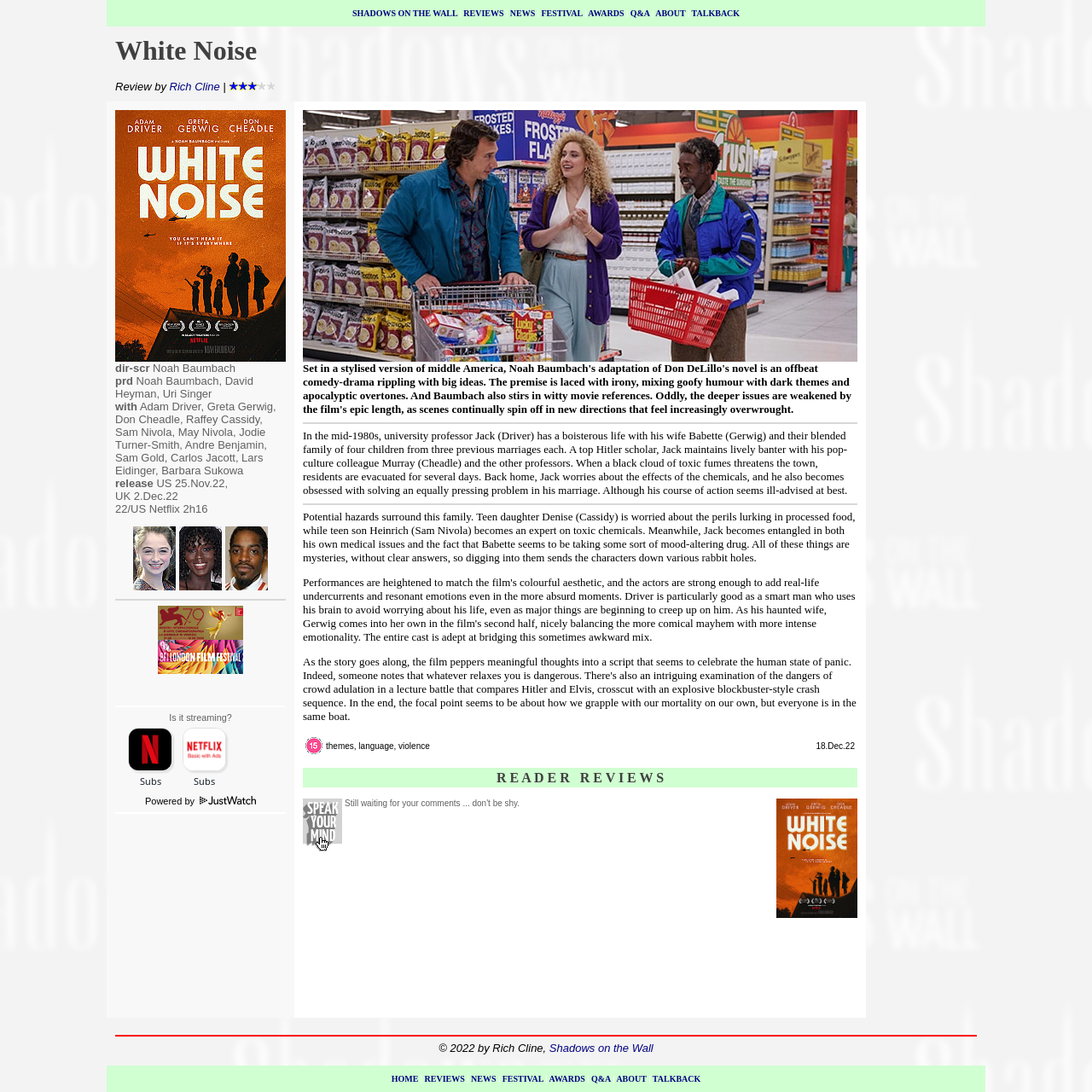Using the element description aria-label="Advertisement" name="aswift_1" title="Advertisement", predict the bounding box coordinates for the UI element. Provide the coordinates in (top-left x, top-left y, bottom-right x, bottom-right y) format with values ranging from 0 to 1.

[0.801, 0.101, 0.895, 0.57]